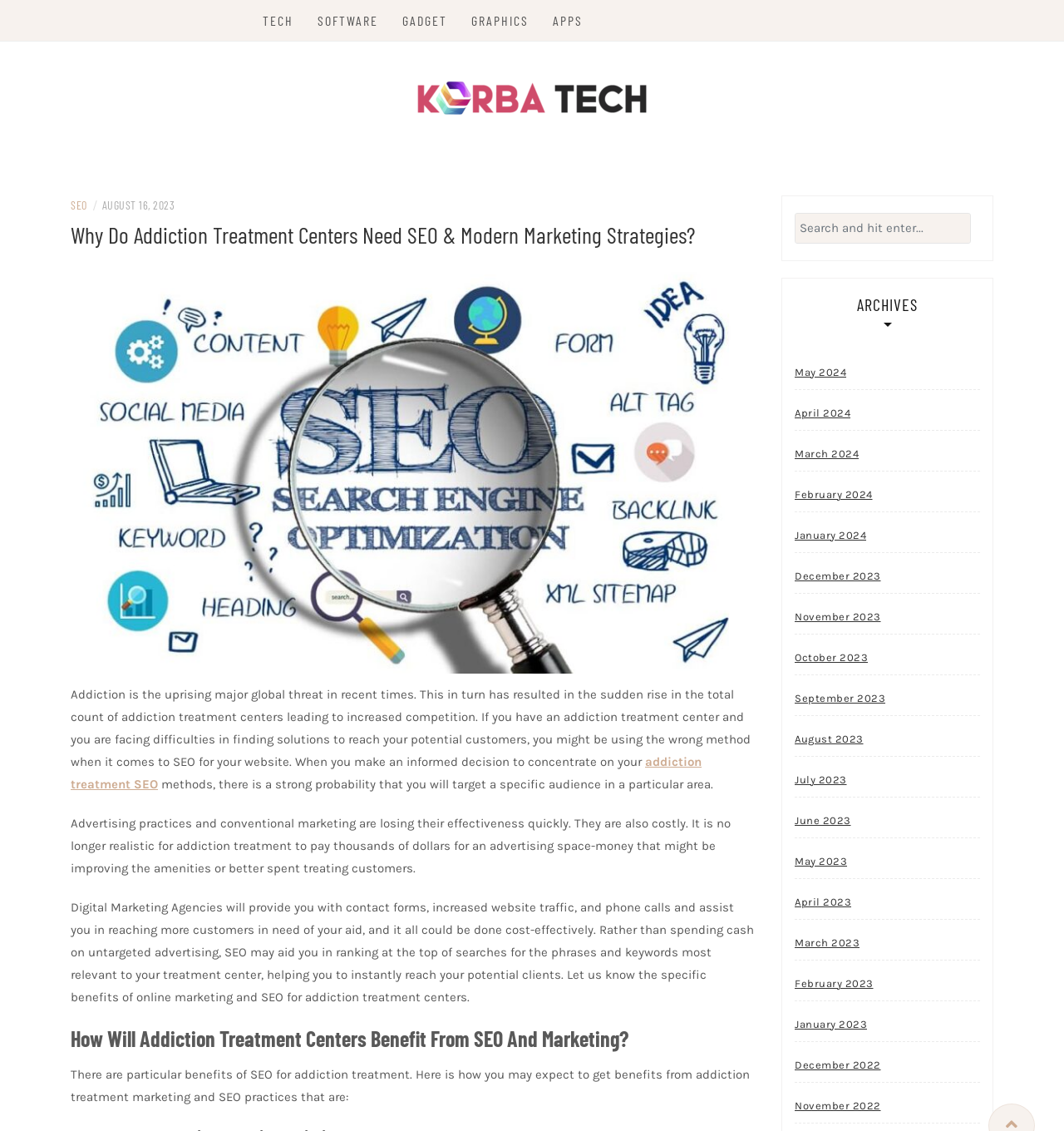Please identify the bounding box coordinates of the element I need to click to follow this instruction: "Click on August 2023".

[0.747, 0.639, 0.811, 0.668]